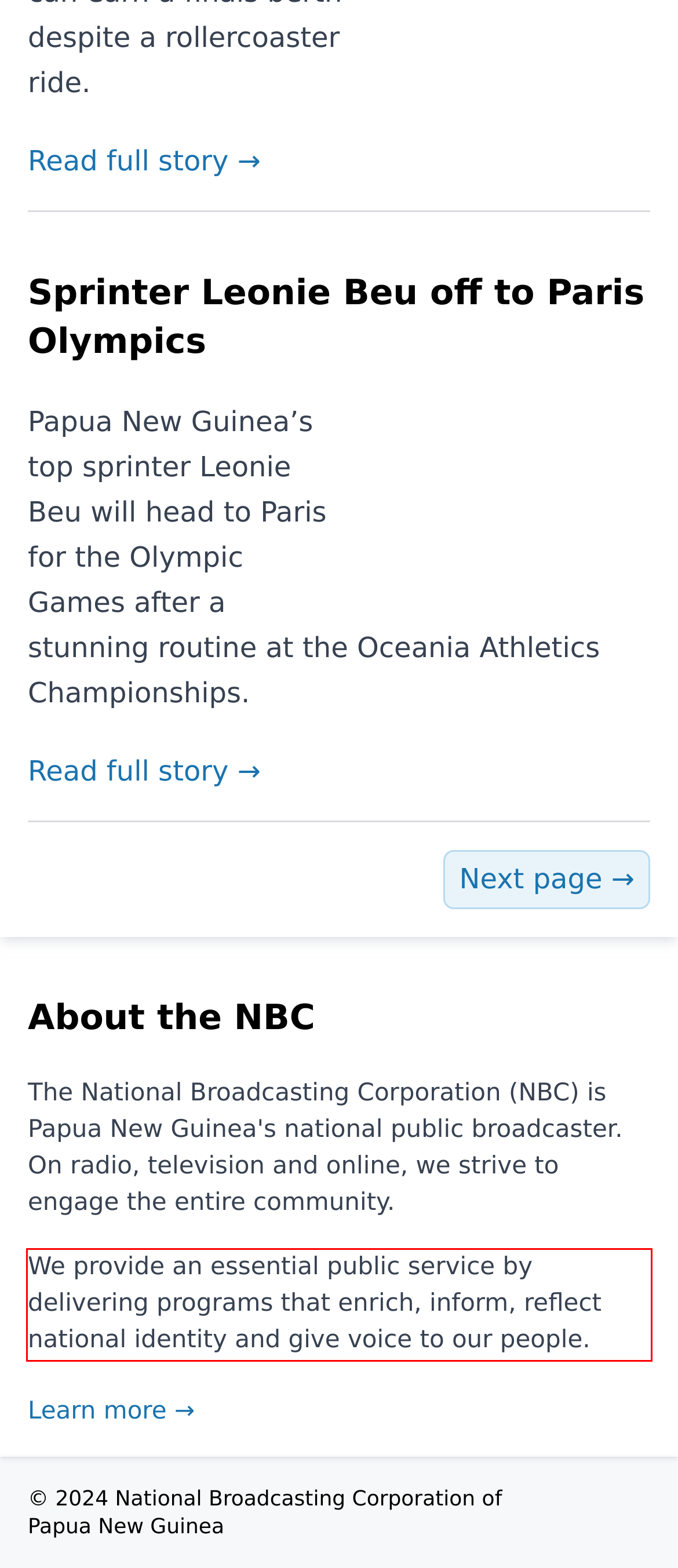Analyze the screenshot of a webpage where a red rectangle is bounding a UI element. Extract and generate the text content within this red bounding box.

We provide an essential public service by delivering programs that enrich, inform, reflect national identity and give voice to our people.